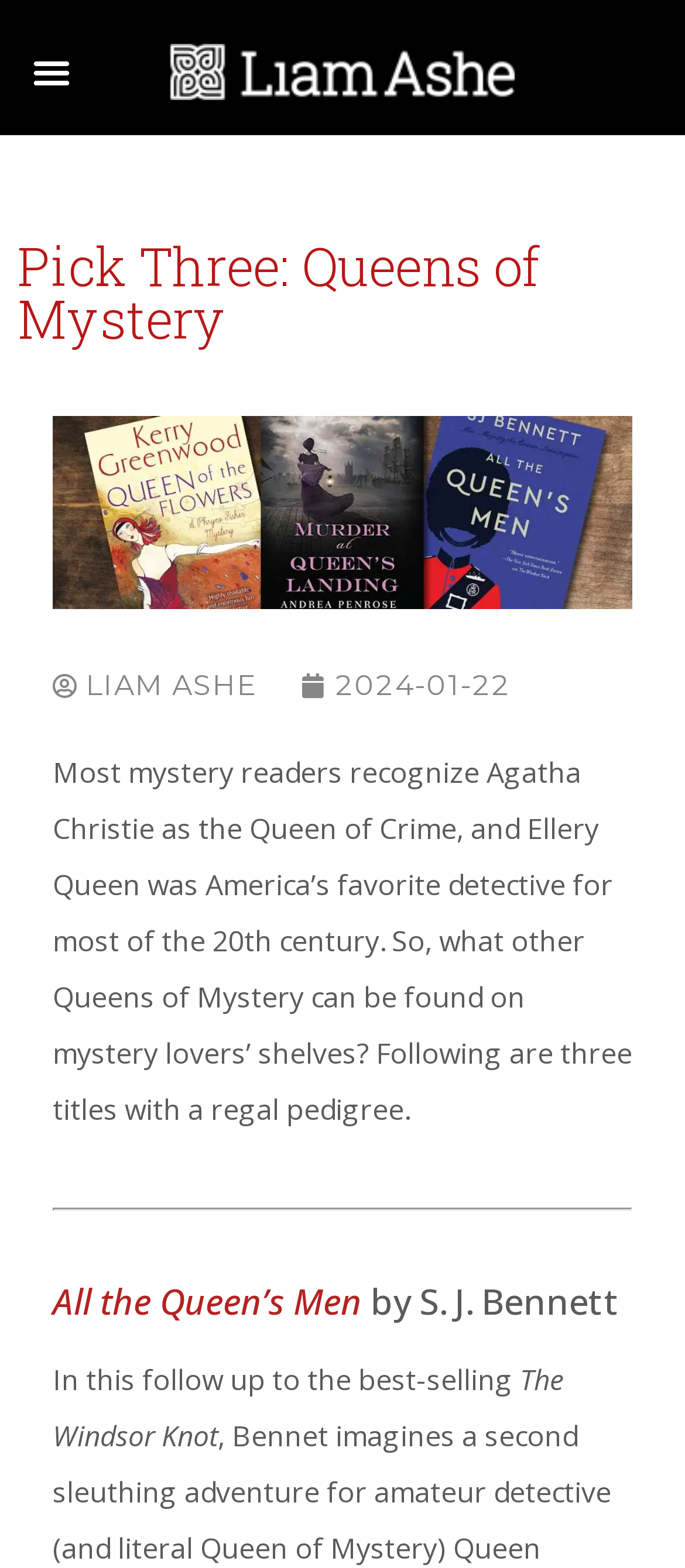How many Queens of Mystery are featured?
Kindly offer a detailed explanation using the data available in the image.

The webpage title 'Pick Three: Queens of Mystery' and the image 'Three Queens of Mystery' suggest that there are three Queens of Mystery featured on this webpage.